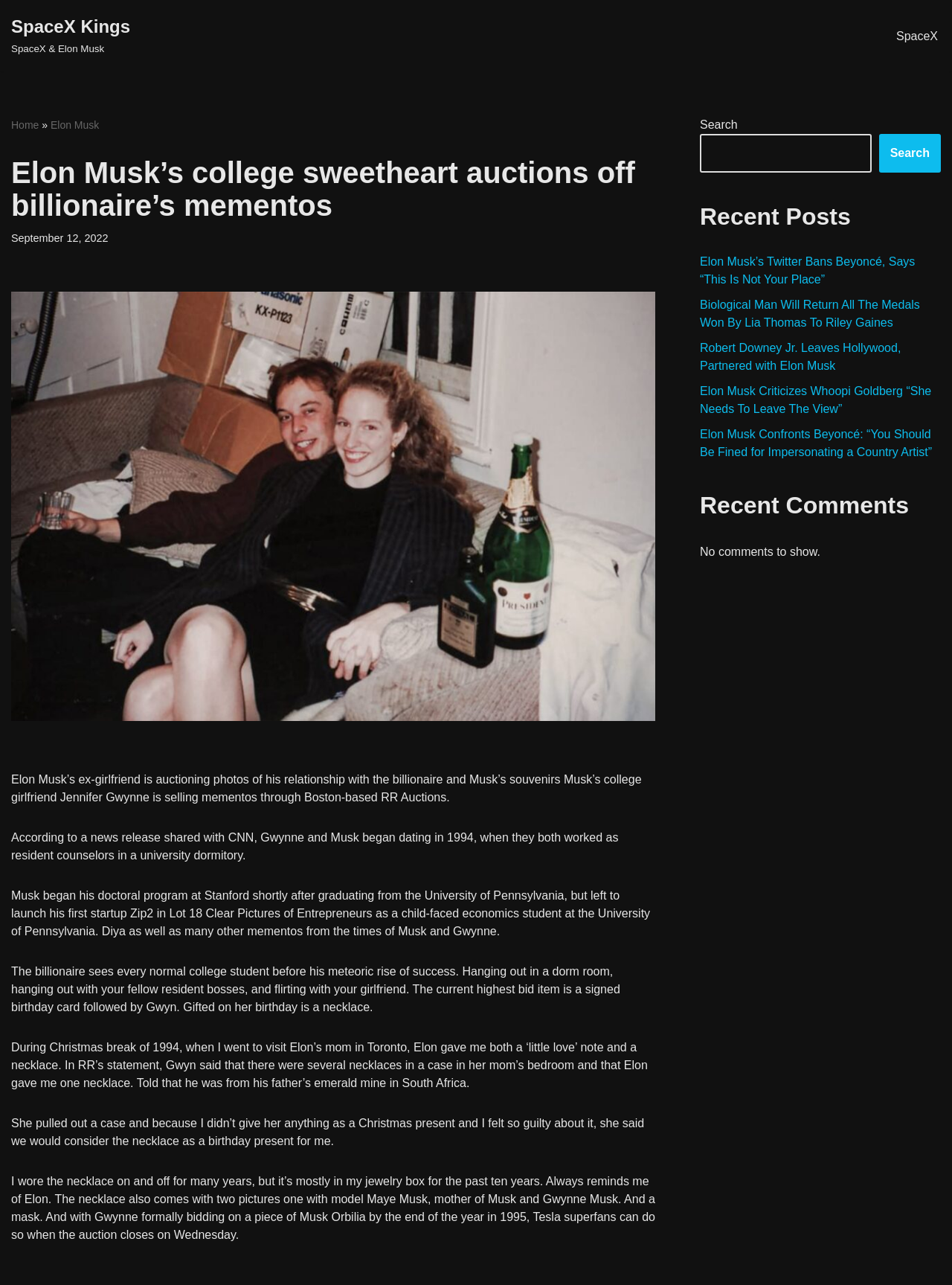Specify the bounding box coordinates for the region that must be clicked to perform the given instruction: "View 'Recent Posts'".

[0.735, 0.157, 0.988, 0.179]